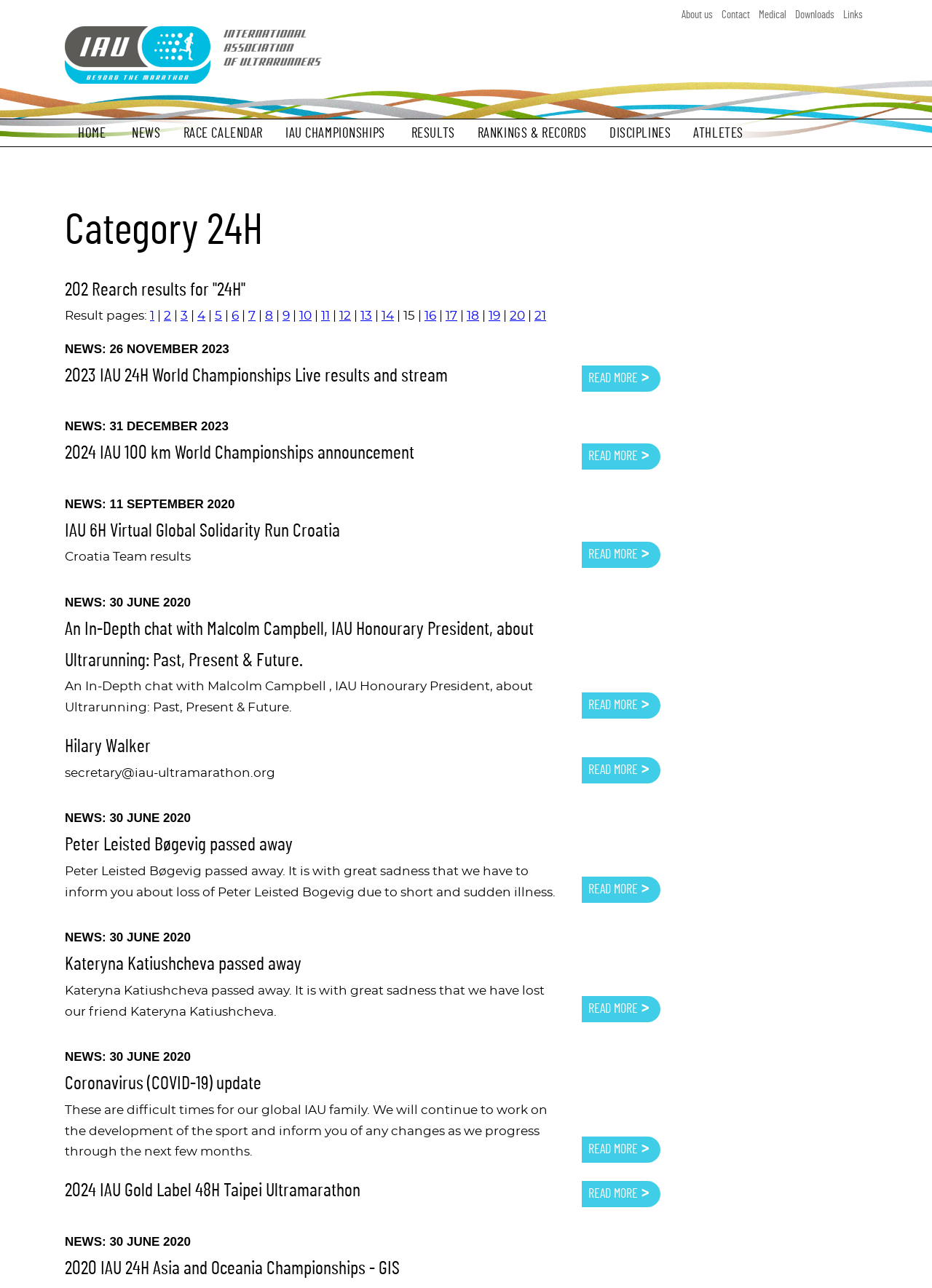Describe all visible elements and their arrangement on the webpage.

The webpage is categorized under the International Association of Ultrarunners (IAU) and appears to be a news and information portal for ultrarunners. At the top, there are several links to different sections of the website, including "About us", "Contact", "Medical", "Downloads", and "Links". Below these links, there is a navigation menu with links to "HOME", "NEWS", "RACE CALENDAR", "IAU CHAMPIONSHIPS", "RESULTS", "RANKINGS & RECORDS", "DISCIPLINES", and "ATHLETES".

The main content of the page is divided into several sections, each containing a heading and a brief summary of a news article. There are 5 news articles in total, each with a title, a date, and a brief summary. The articles are arranged in a horizontal row, with the most recent article on the left and the oldest on the right.

The first article is titled "2023 IAU 24H World Championships Live results and stream" and is dated November 26, 2023. The second article is titled "2024 IAU 100 km World Championships announcement" and is dated December 31, 2023. The third article is titled "IAU 6H Virtual Global Solidarity Run Croatia" and is dated September 11, 2020. The fourth article is titled "An In-Depth chat with Malcolm Campbell, IAU Honourary President, about Ultrarunning: Past, Present & Future" and is dated June 30, 2020. The fifth article is titled "Peter Leisted Bøgevig passed away" and is also dated June 30, 2020.

Below the news articles, there is a section with pagination links, allowing users to navigate to other pages of news articles. The pagination links are numbered from 1 to 21, with the current page being the first page.